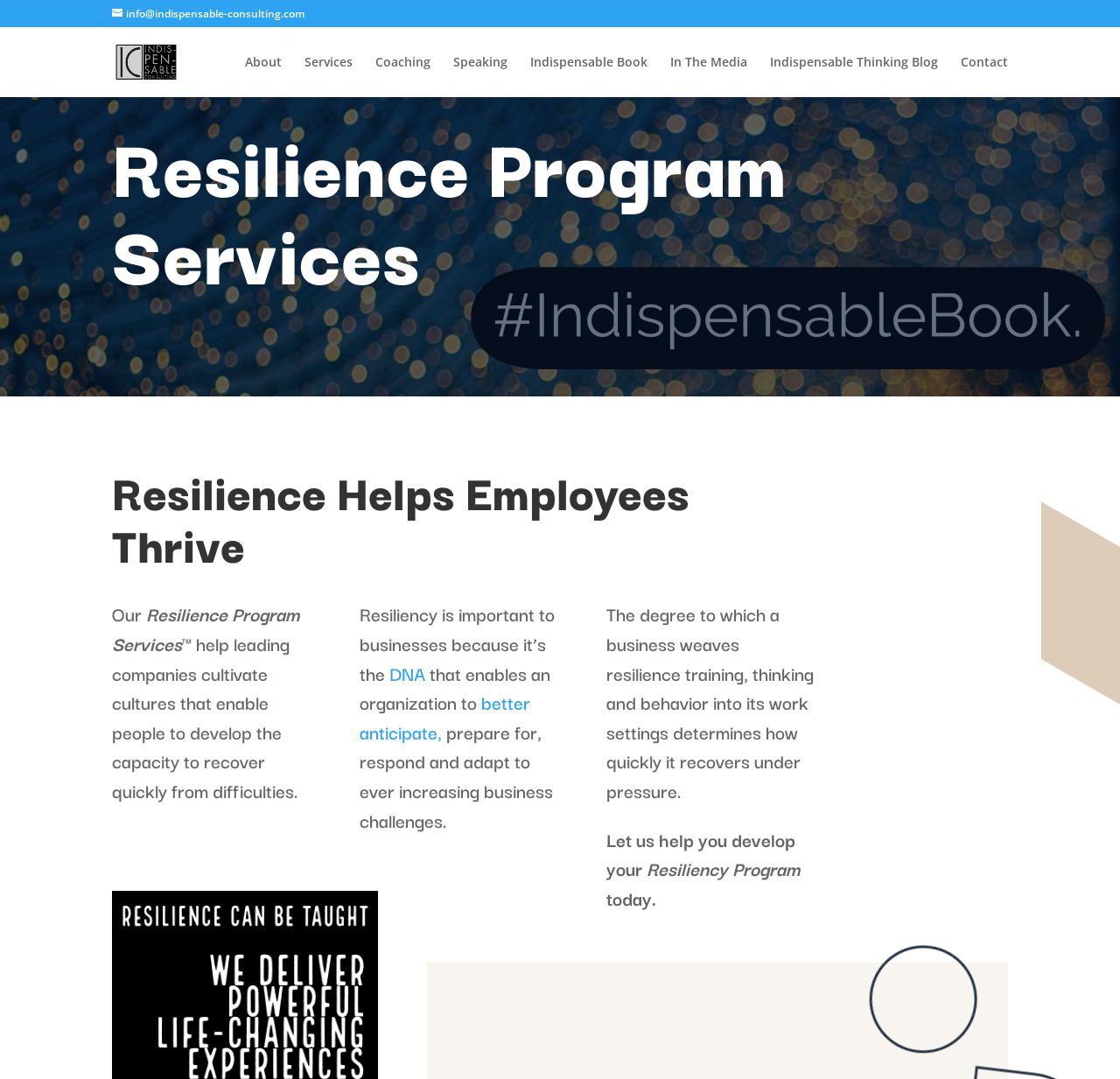Answer the question using only a single word or phrase: 
What is the call to action?

Develop your Resiliency Program today